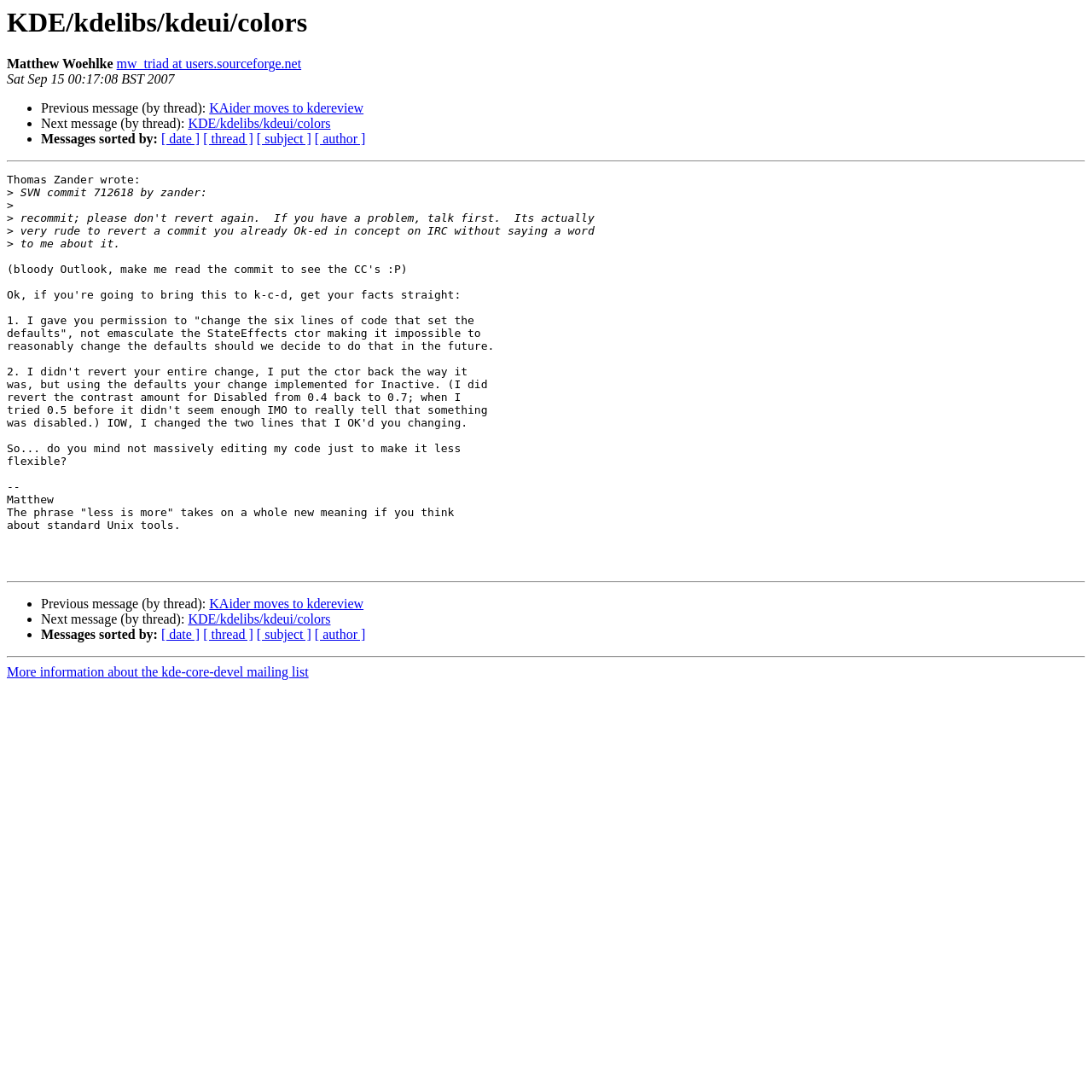What is the date of the message?
Provide an in-depth and detailed answer to the question.

The date of the message is Sat Sep 15 00:17:08 BST 2007, as indicated by the StaticText element 'Sat Sep 15 00:17:08 BST 2007' at the top of the webpage.